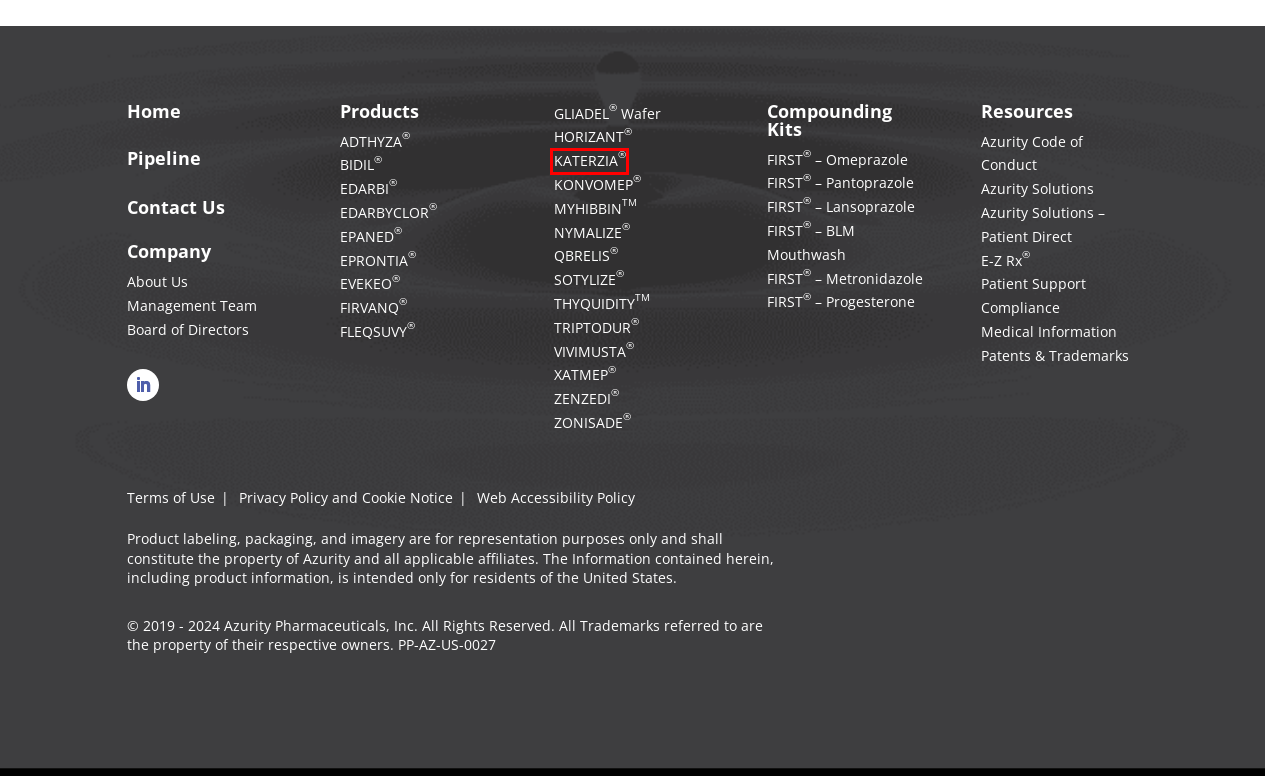Given a screenshot of a webpage featuring a red bounding box, identify the best matching webpage description for the new page after the element within the red box is clicked. Here are the options:
A. Accessibility Compliance Policy | Azurity Pharmaceuticals
B. FIRST®- Lansoprazole |Gastrointestinal Compounding Kit |Azurity
C. FIRST®- Metronidazole | Antibiotic Compounding Kit | Azurity
D. NYMALIZE® (nimodipine) oral solution in pre-filled oral syringes
E. FDA Approved KATERZIA® Amlodipine Oral Liquid for hypertension
F. GLIADEL® Wafer (carmustine implant)
G. FIRST® Mouthwash BLM 4oz, 8oz | Azurity Pharmaceuticals
H. Home - EPANED

E